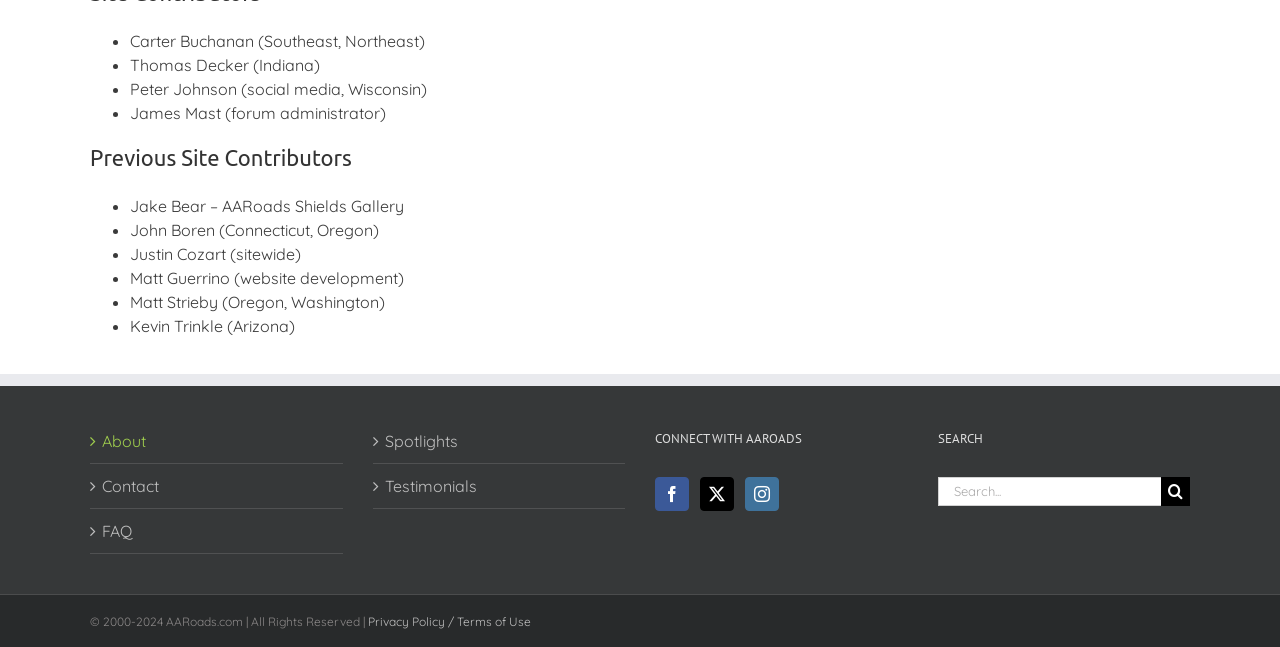Please answer the following query using a single word or phrase: 
What is the purpose of the search box?

To search the website